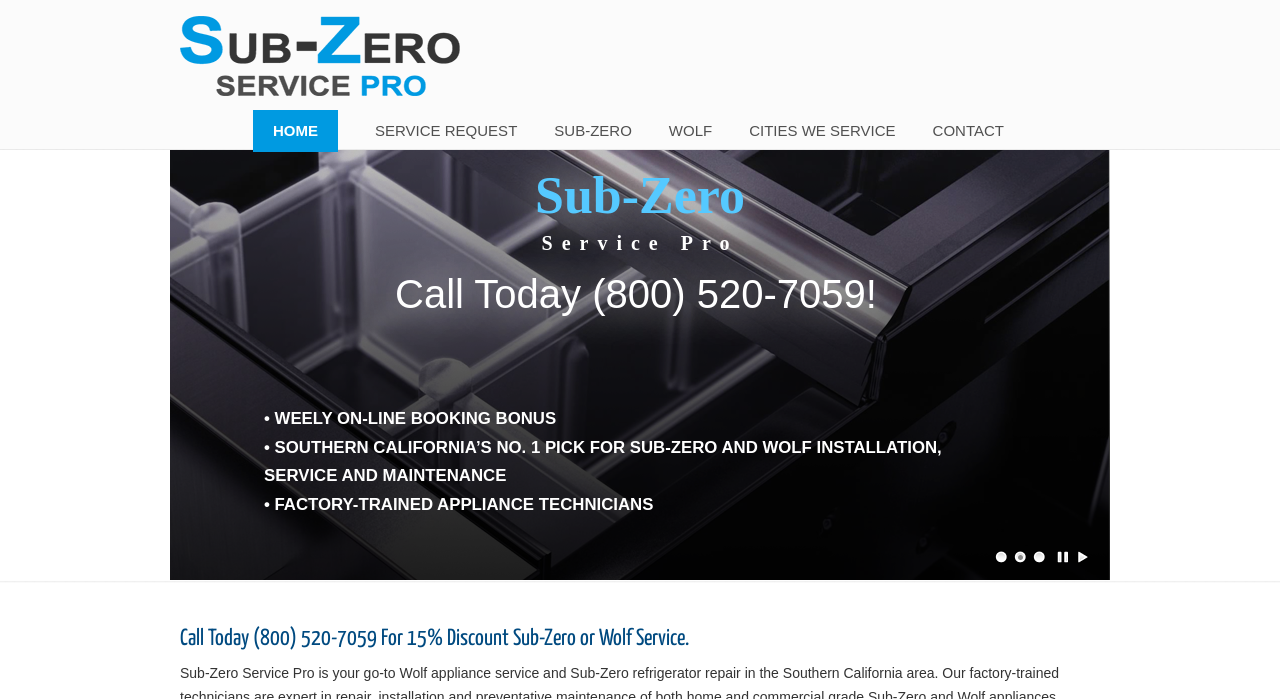Bounding box coordinates are specified in the format (top-left x, top-left y, bottom-right x, bottom-right y). All values are floating point numbers bounded between 0 and 1. Please provide the bounding box coordinate of the region this sentence describes: SERVICE REQUEST

[0.277, 0.157, 0.42, 0.217]